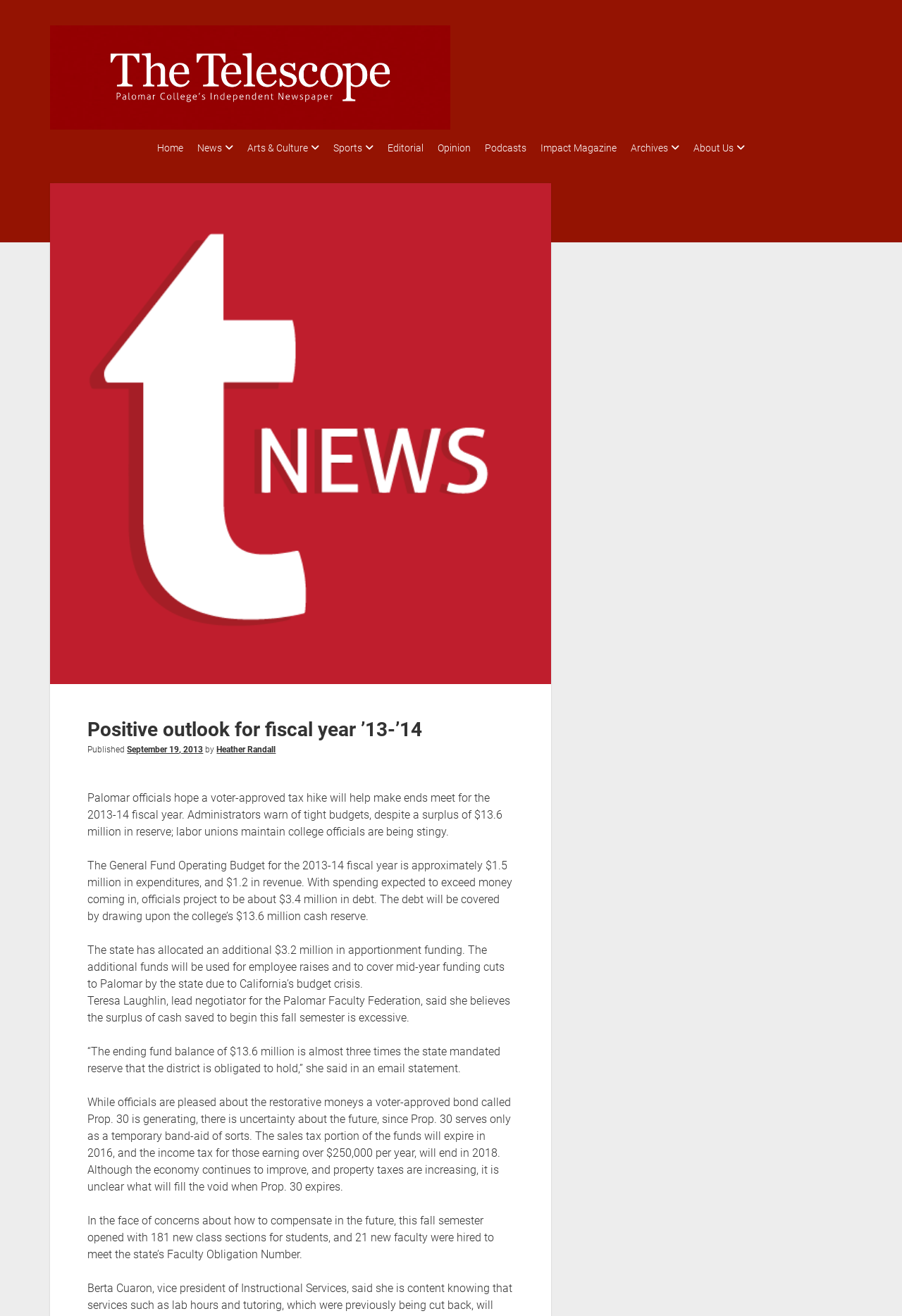Identify the bounding box for the UI element described as: "News". Ensure the coordinates are four float numbers between 0 and 1, formatted as [left, top, right, bottom].

[0.181, 0.106, 0.234, 0.12]